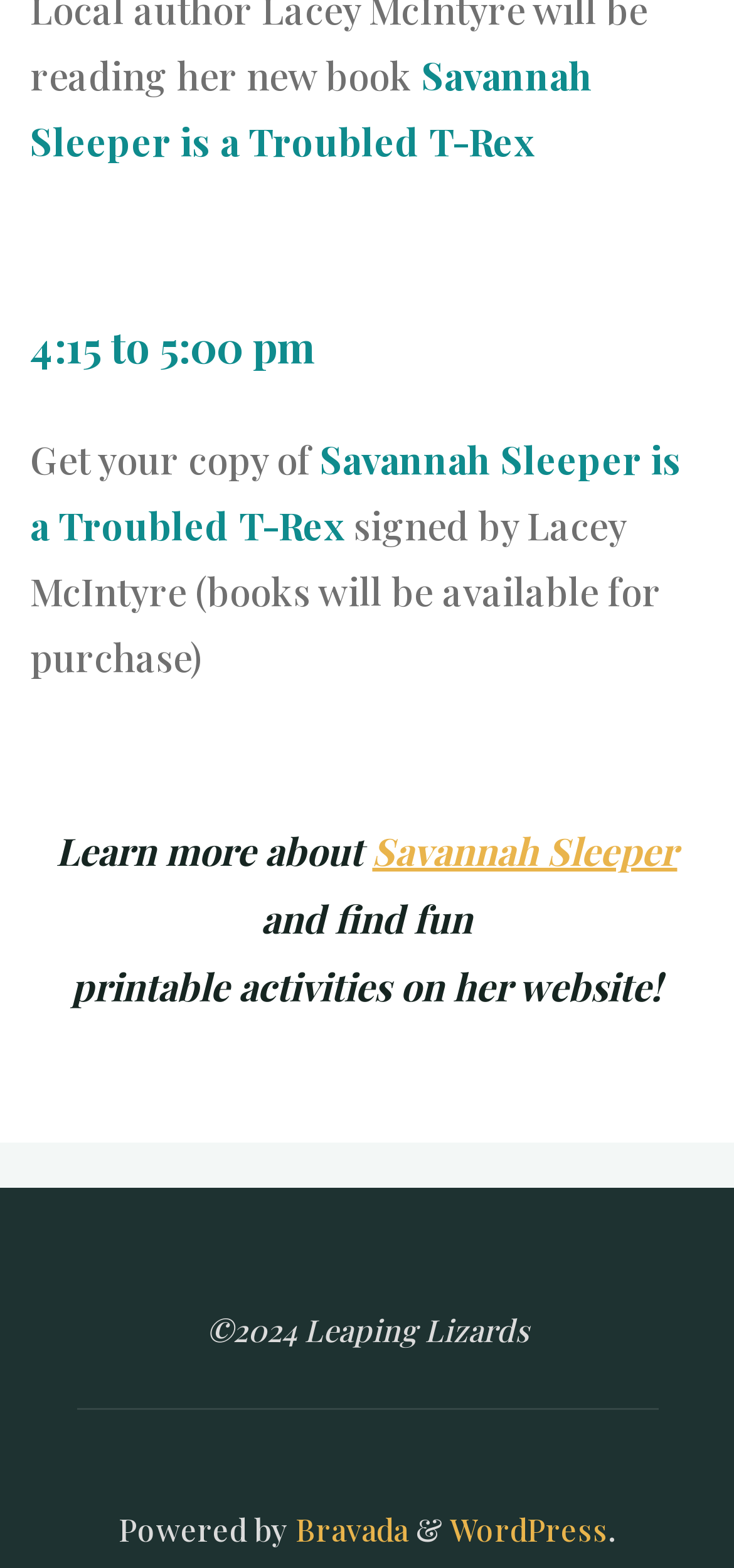Please predict the bounding box coordinates (top-left x, top-left y, bottom-right x, bottom-right y) for the UI element in the screenshot that fits the description: WordPress

[0.613, 0.961, 0.828, 0.987]